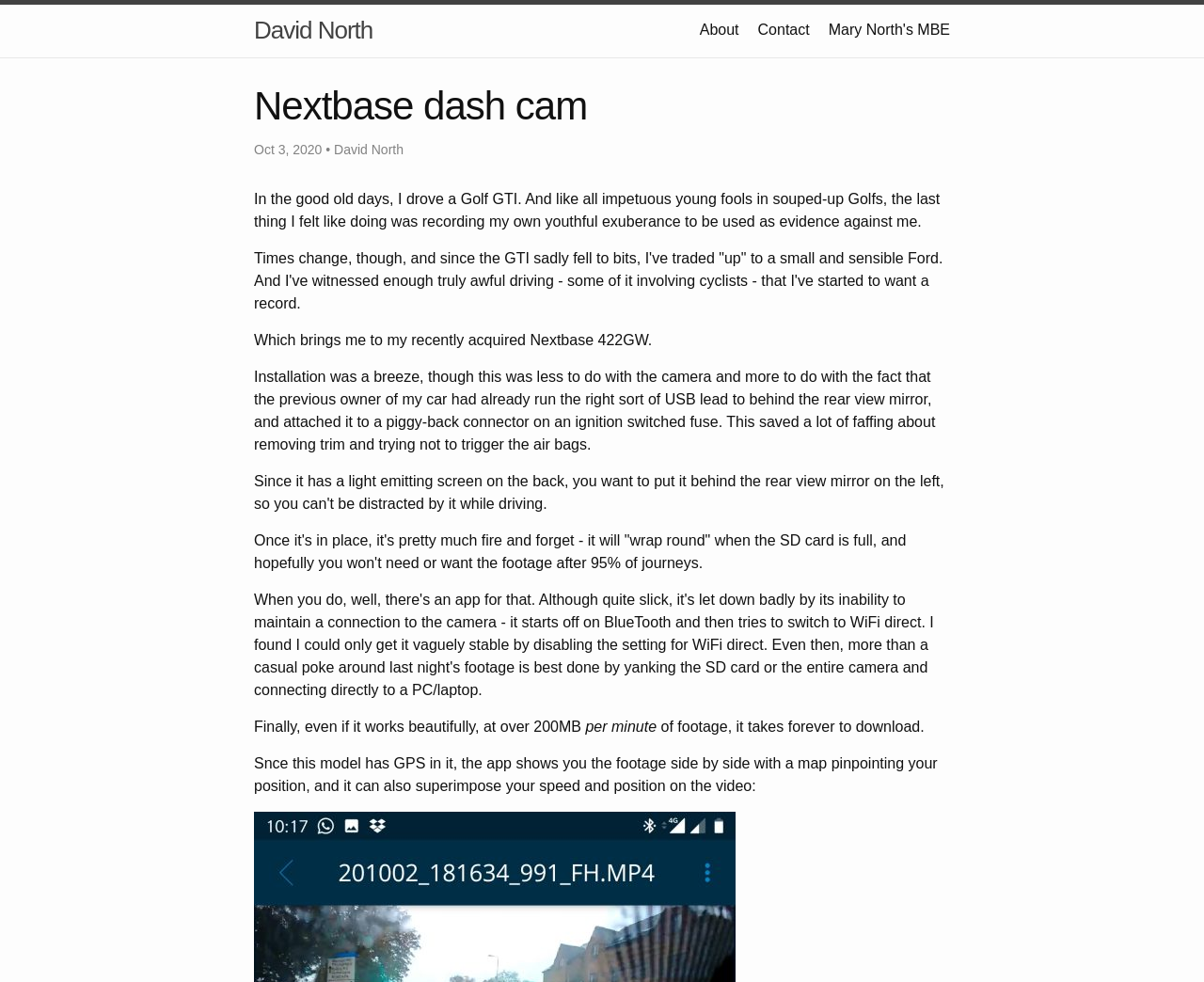What is the name of the dash cam model mentioned in the article?
Kindly answer the question with as much detail as you can.

The author mentioned that 'Which brings me to my recently acquired Nextbase 422GW.' This indicates that the dash cam model mentioned in the article is Nextbase 422GW.